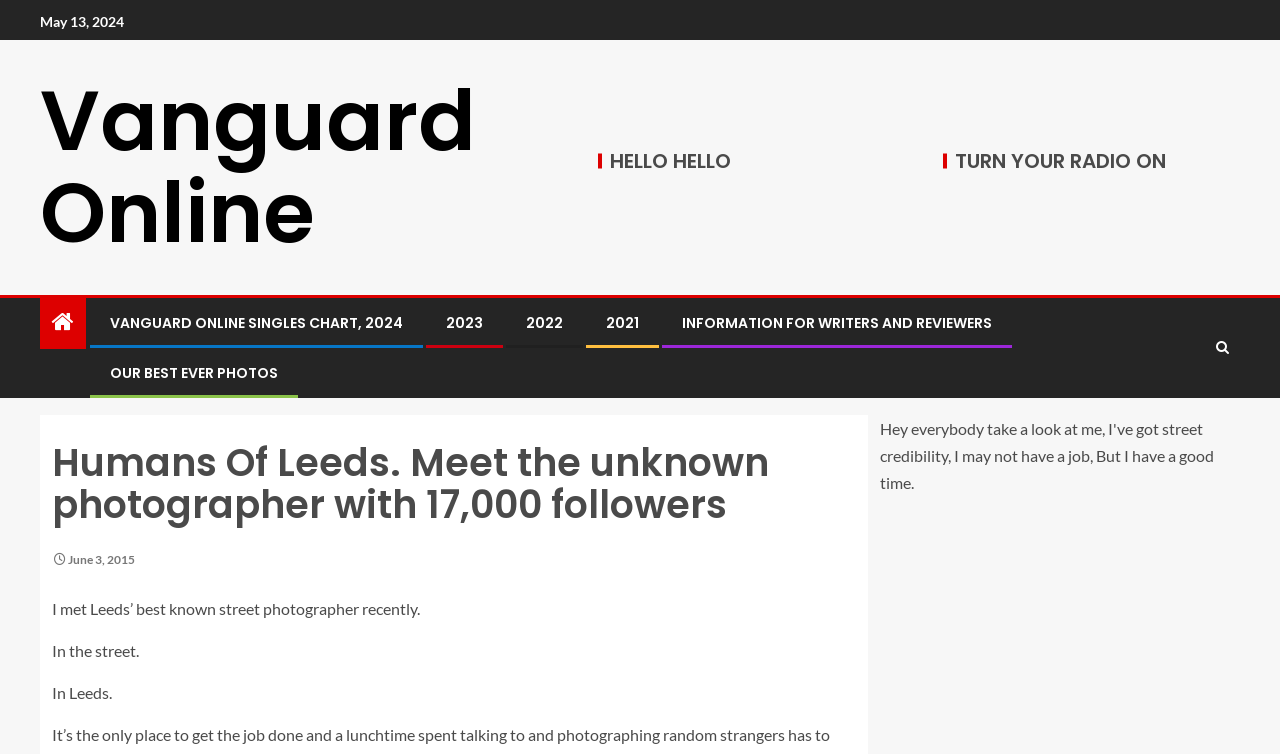What is the date of the article?
Refer to the image and give a detailed answer to the query.

I found the date of the article by looking at the static text element with the content 'June 3, 2015' which is located inside the article element.